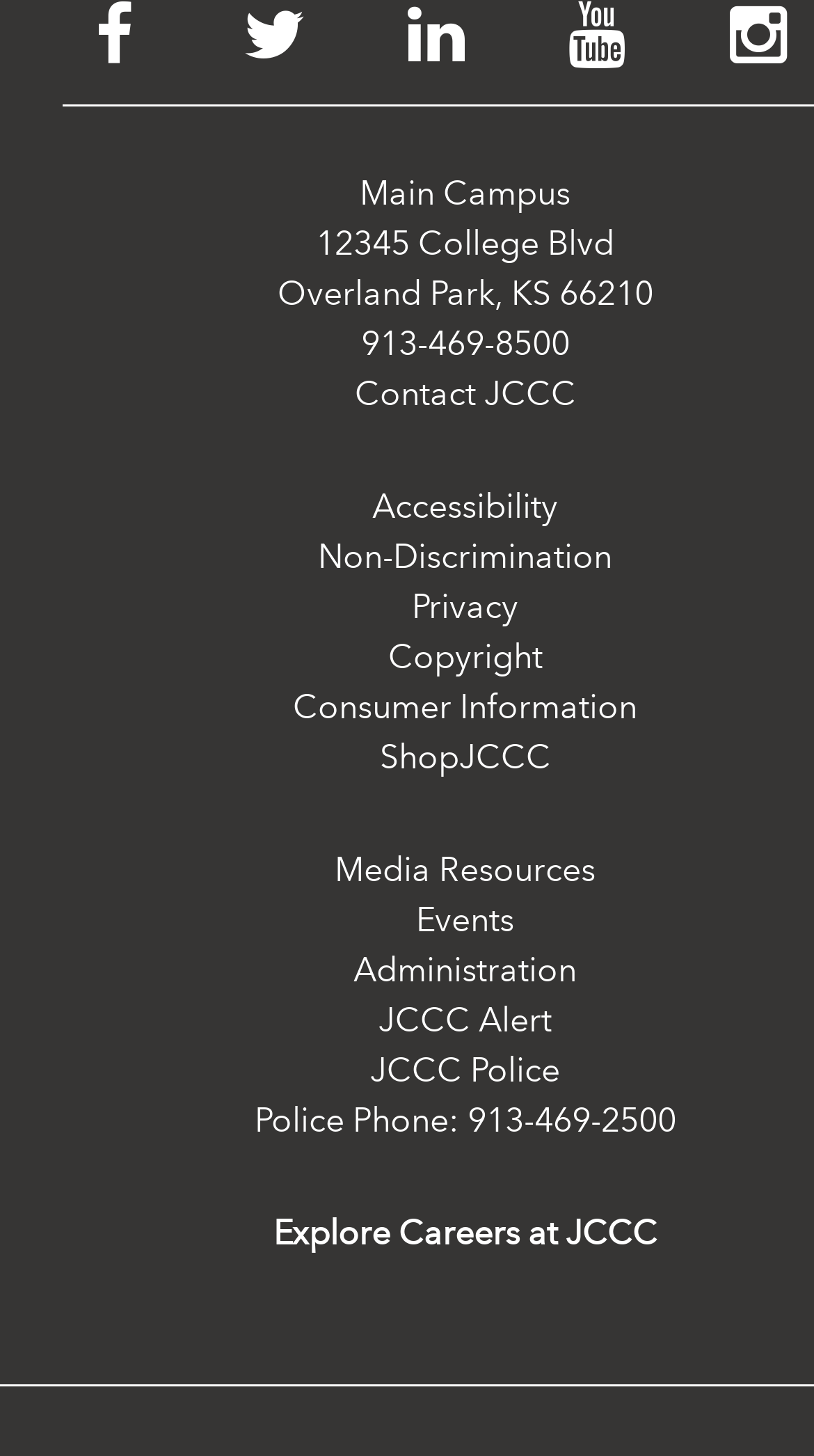Please identify the bounding box coordinates of the clickable element to fulfill the following instruction: "Call the college". The coordinates should be four float numbers between 0 and 1, i.e., [left, top, right, bottom].

[0.443, 0.222, 0.7, 0.249]